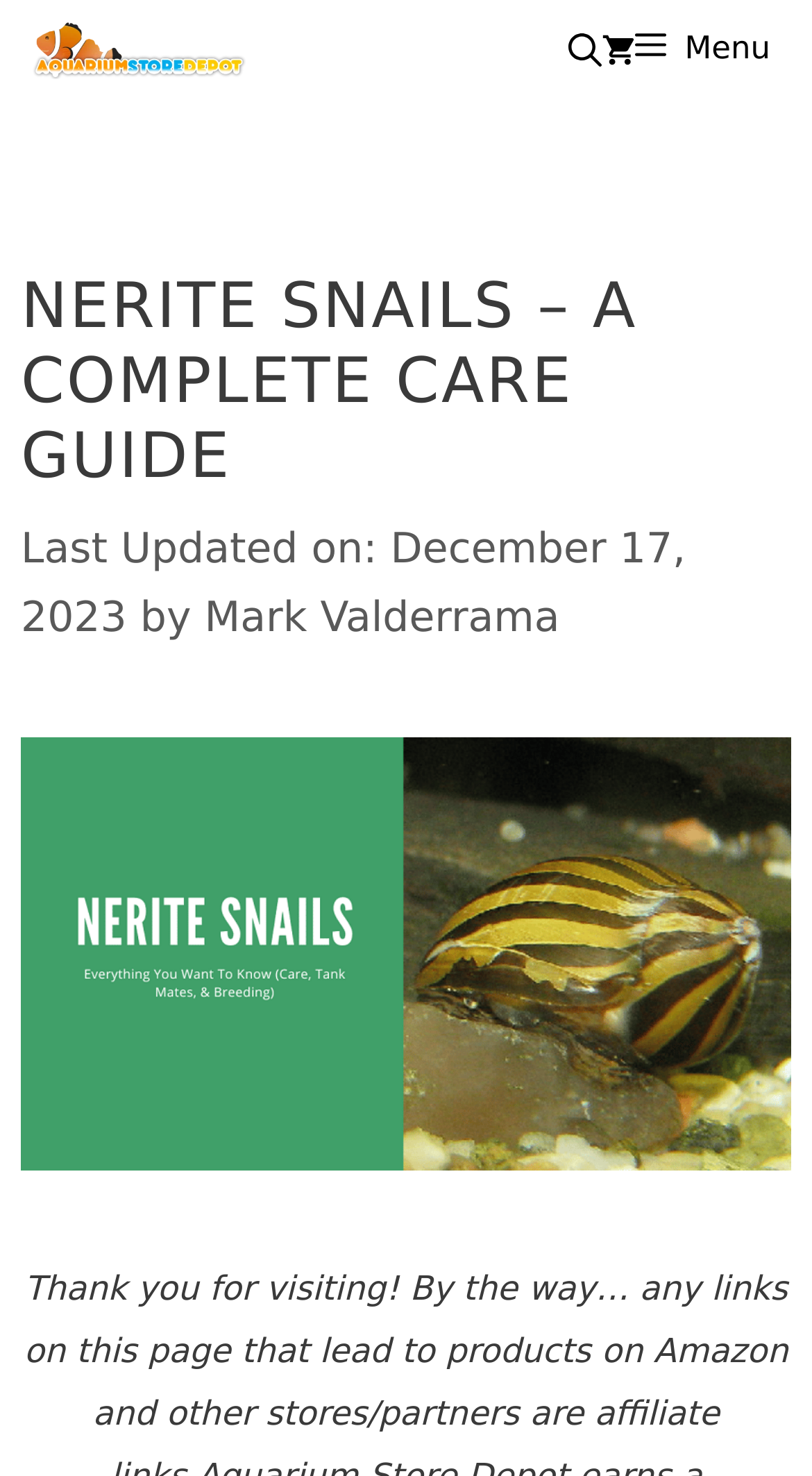What is the purpose of the button in the top-right corner?
Based on the screenshot, provide your answer in one word or phrase.

Menu